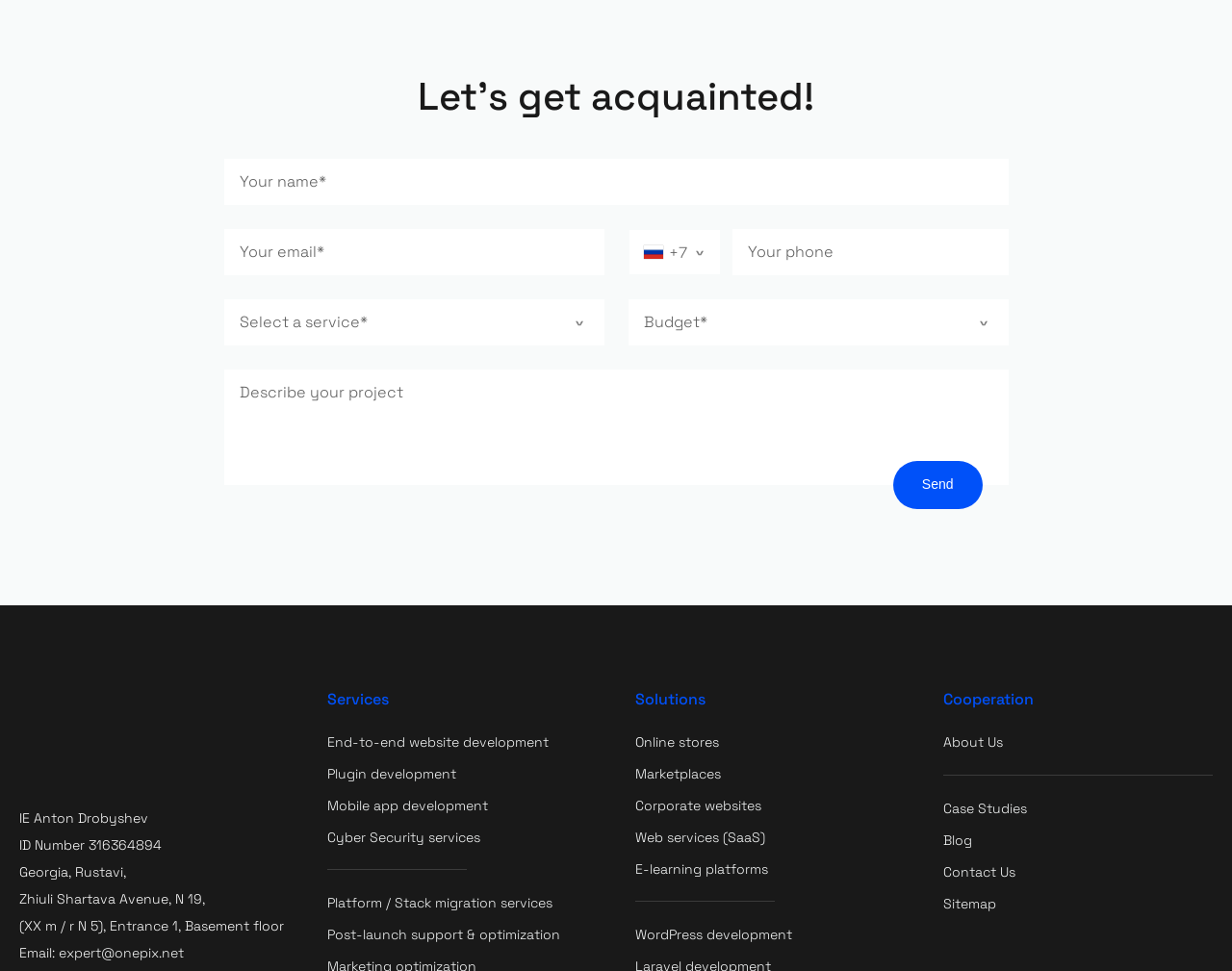Identify the coordinates of the bounding box for the element that must be clicked to accomplish the instruction: "Select a country".

[0.511, 0.237, 0.584, 0.283]